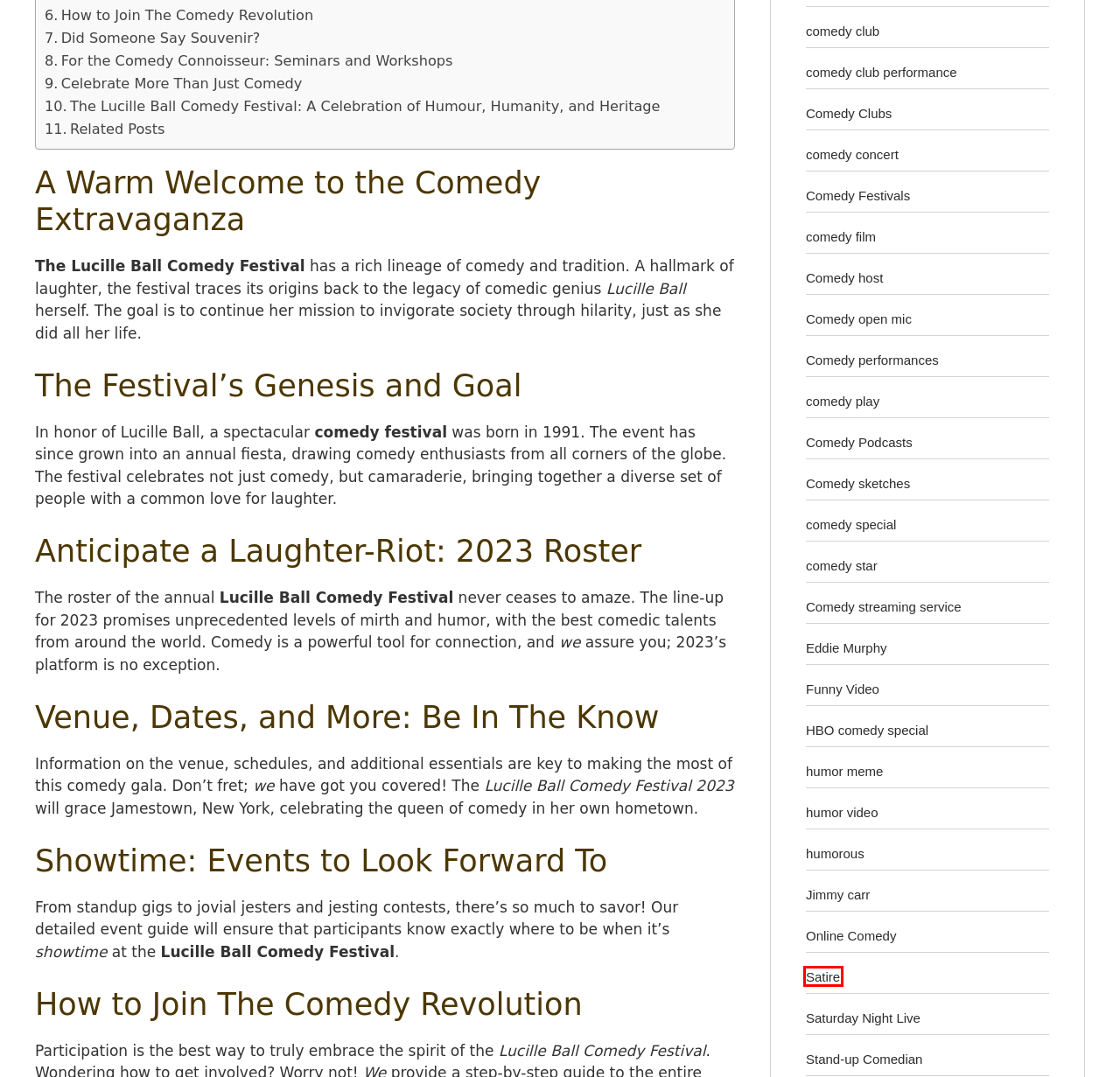Observe the provided screenshot of a webpage that has a red rectangle bounding box. Determine the webpage description that best matches the new webpage after clicking the element inside the red bounding box. Here are the candidates:
A. Jimmy carr - Comic Entertainment
B. comedy film - Comic Entertainment
C. Comedy open mic - Comic Entertainment
D. Funny Video - Comic Entertainment
E. Stand-up Comedian - Comic Entertainment
F. Satire - Comic Entertainment
G. comedy club - Comic Entertainment
H. Comedy streaming service - Comic Entertainment

F